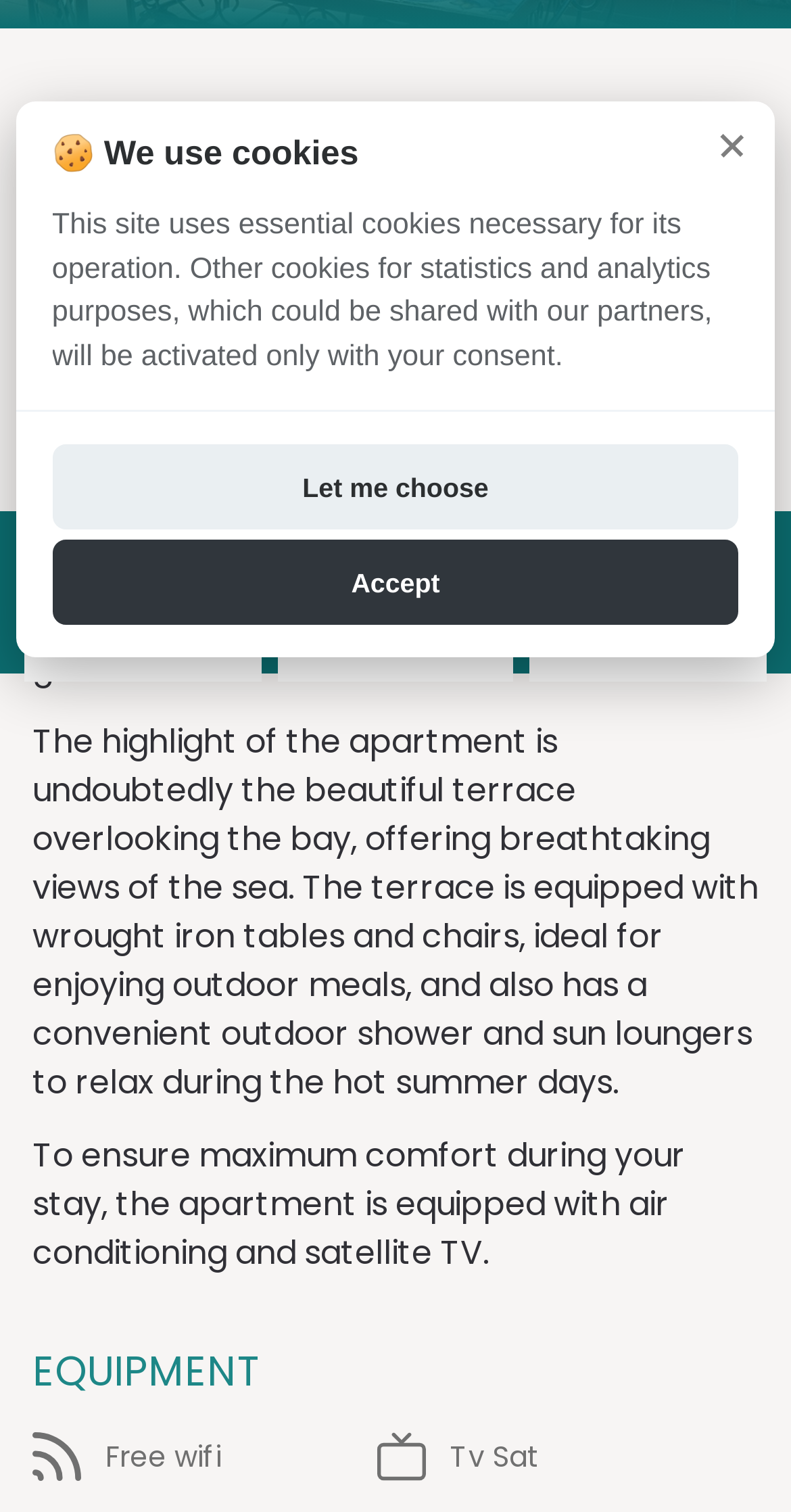Bounding box coordinates are specified in the format (top-left x, top-left y, bottom-right x, bottom-right y). All values are floating point numbers bounded between 0 and 1. Please provide the bounding box coordinate of the region this sentence describes: Reach us

[0.67, 0.354, 0.969, 0.451]